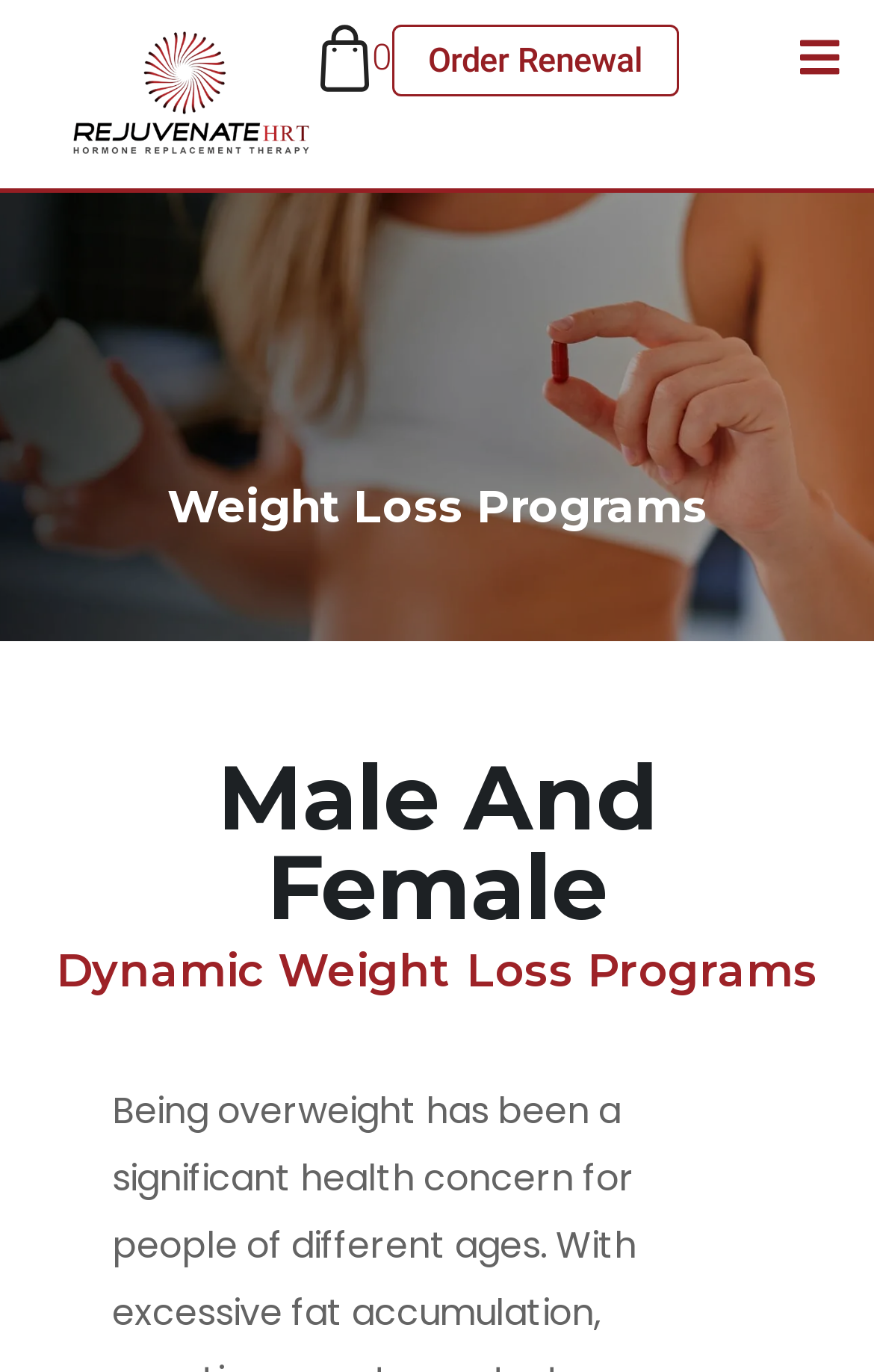Present a detailed account of what is displayed on the webpage.

The webpage is about effective weight loss programs for men and women, with a focus on hormone replacement therapy. At the top left corner, there is a logo image with a corresponding link. To the right of the logo, there is a link labeled "Order Renewal" and another link with the text "0". 

Below the top section, there is a prominent heading that reads "Weight Loss Programs", spanning the entire width of the page. Further down, there are two headings side by side, with the left one reading "Male And Female" and the right one reading "Dynamic Weight Loss Programs".